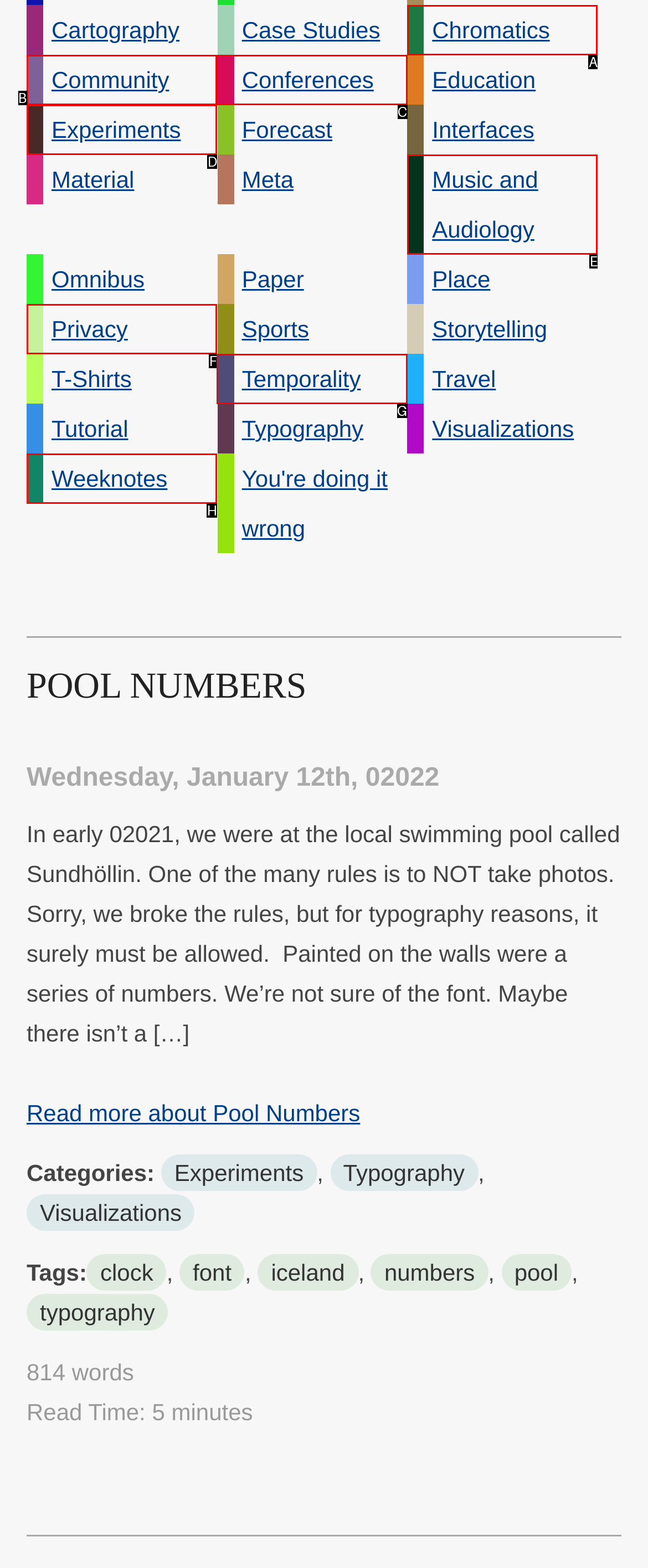Identify the letter of the UI element that corresponds to: Privacy
Respond with the letter of the option directly.

F